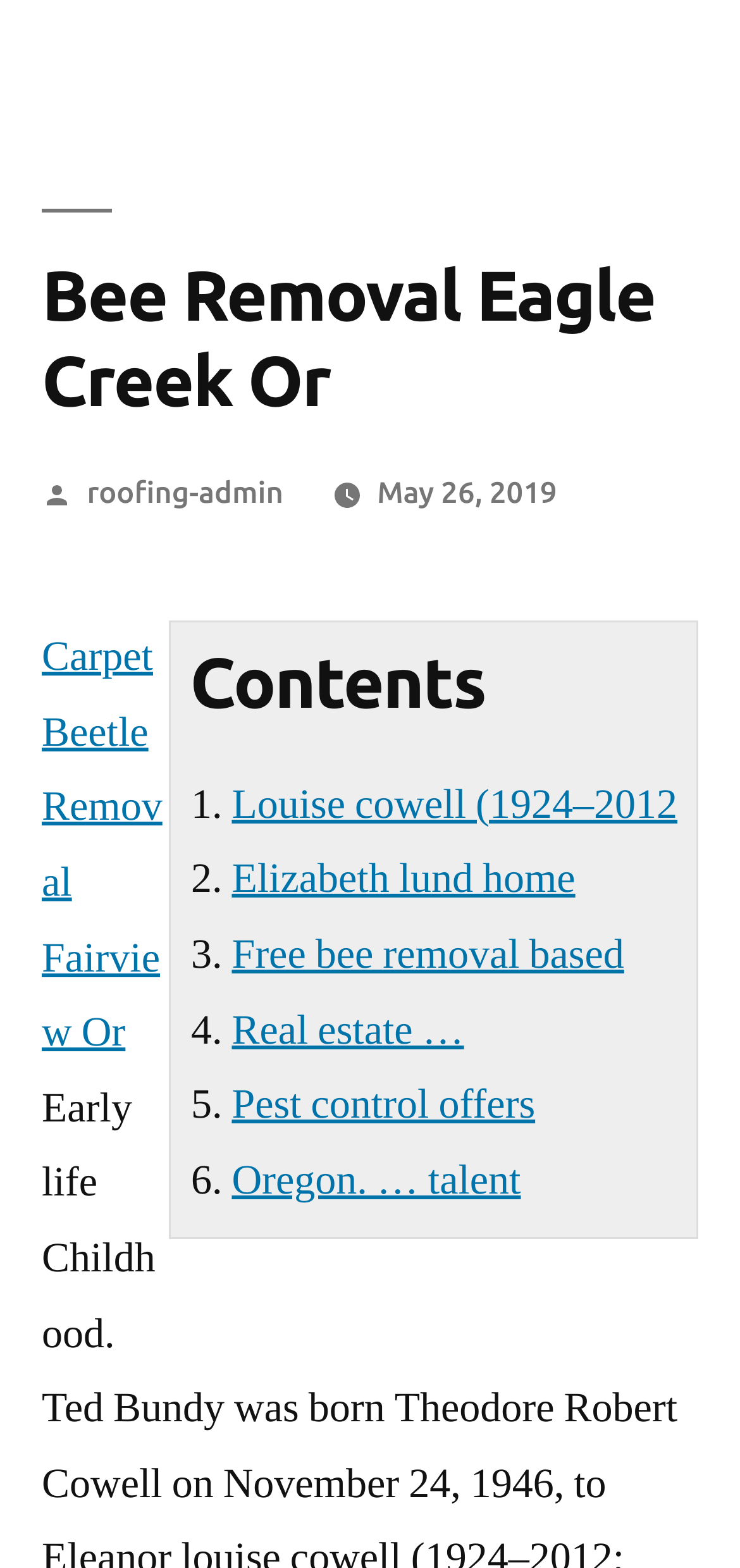Please identify the bounding box coordinates of the area that needs to be clicked to fulfill the following instruction: "Click on the link to view Louise Cowell's information."

[0.313, 0.496, 0.915, 0.53]